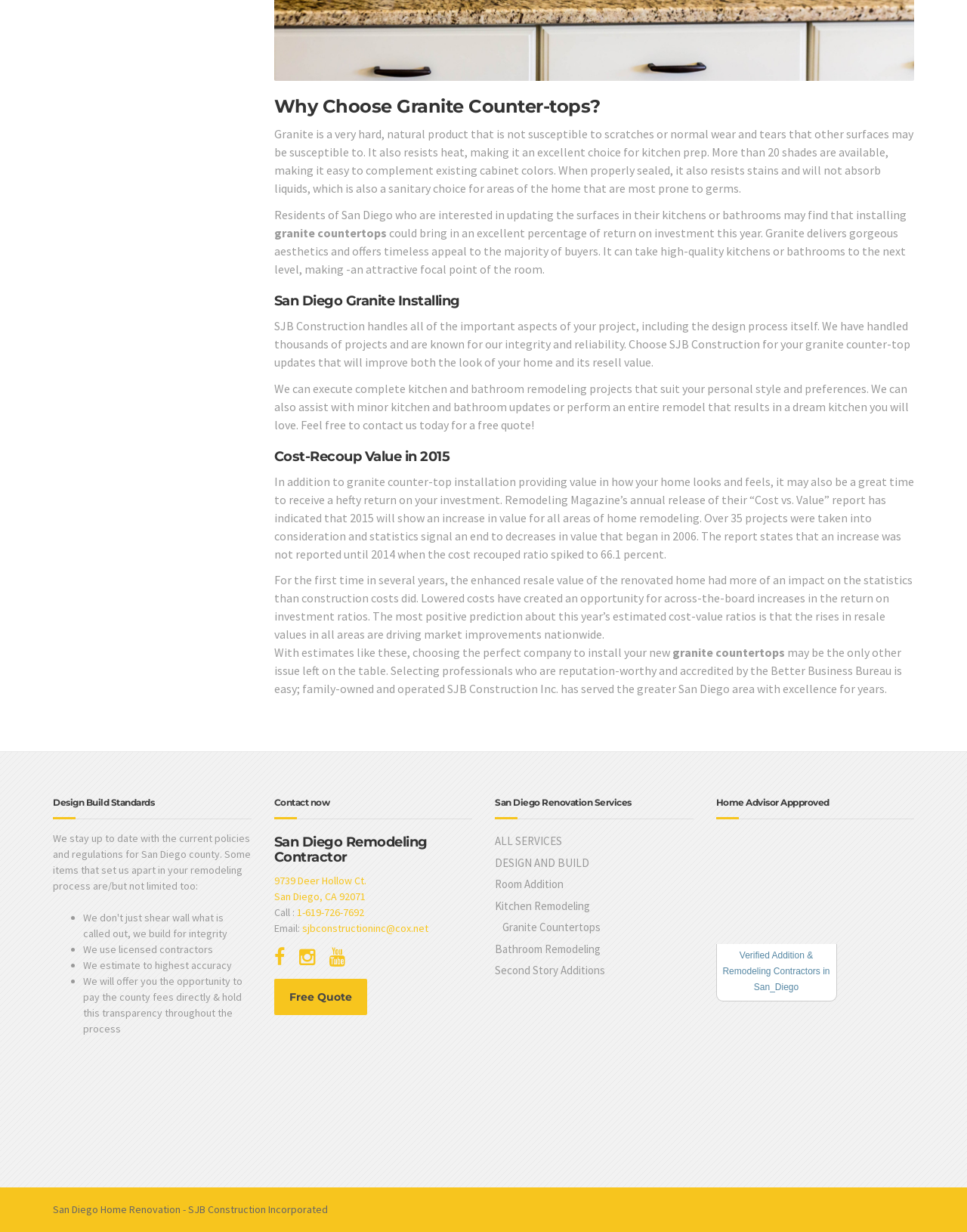Given the element description 9739 Deer Hollow Ct., specify the bounding box coordinates of the corresponding UI element in the format (top-left x, top-left y, bottom-right x, bottom-right y). All values must be between 0 and 1.

[0.283, 0.709, 0.379, 0.72]